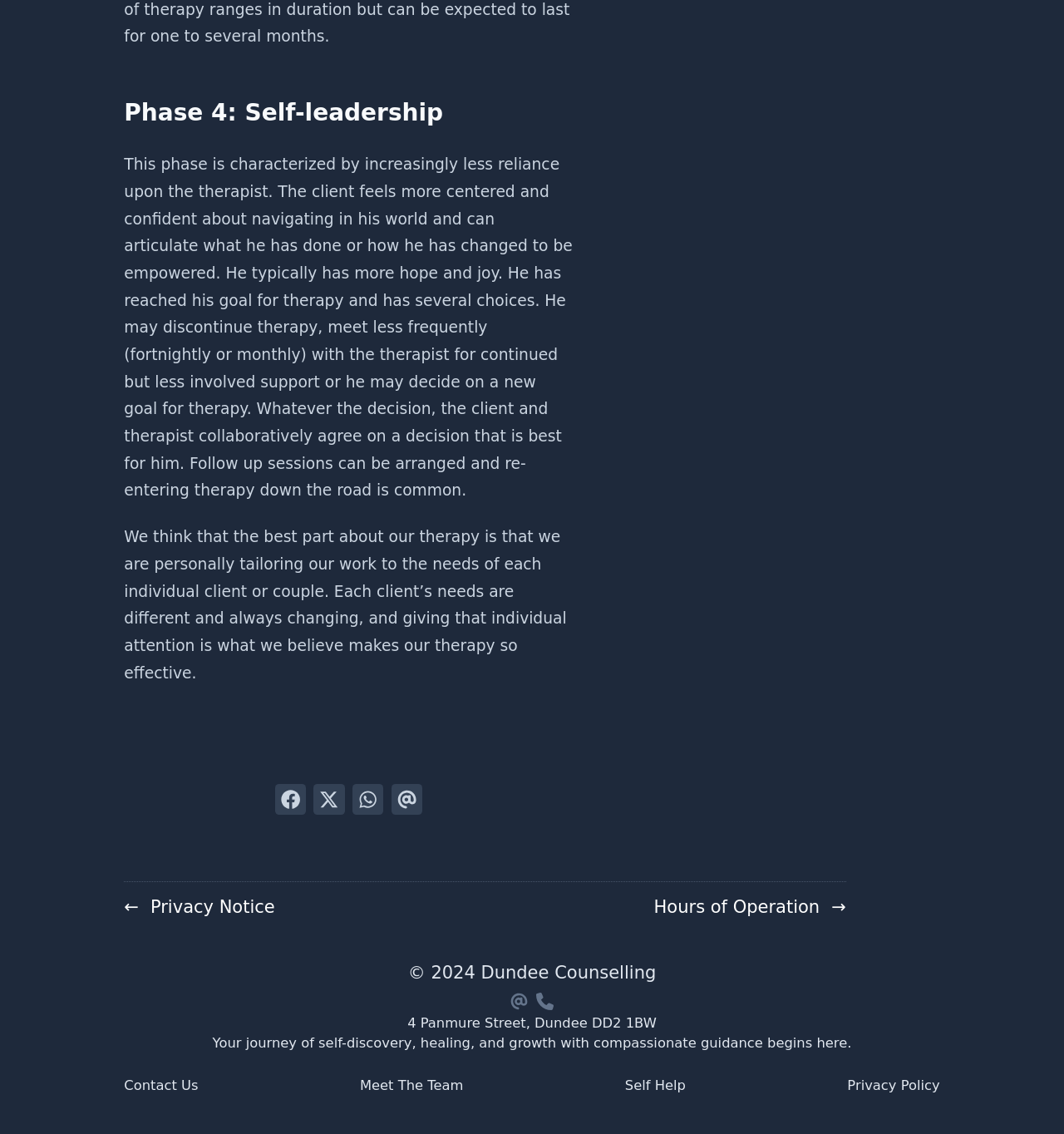What is the purpose of the therapy?
Please answer the question with as much detail as possible using the screenshot.

The purpose of the therapy is to facilitate self-discovery, healing, and growth, as mentioned in the text 'Your journey of self-discovery, healing, and growth with compassionate guidance begins here.'